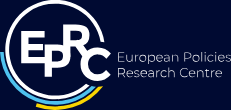Present a detailed portrayal of the image.

The image features the logo of the European Policies Research Centre (EPRC), prominently displayed against a dark blue background. The logo incorporates a stylized circular design with various color elements, including white, blue, and yellow, framing the acronym "EPRC" in bold letters. To the right of the acronym, the full name "European Policies Research Centre" is clearly spelled out in a sleek, modern font. This logo represents the institution's mission to engage in research and policy analysis pertinent to European governmental frameworks and cohesion policies.